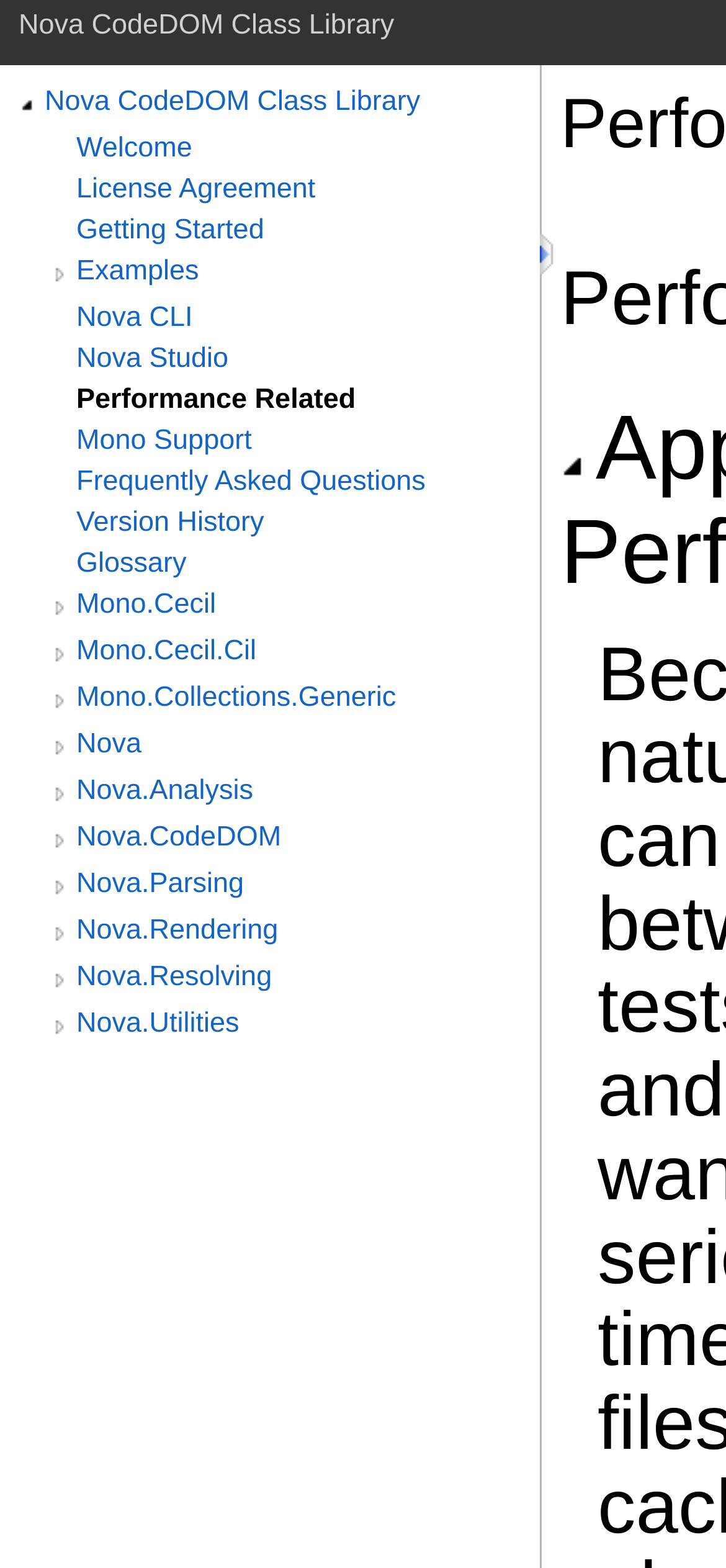Find the bounding box coordinates for the element that must be clicked to complete the instruction: "Go to Getting Started". The coordinates should be four float numbers between 0 and 1, indicated as [left, top, right, bottom].

[0.105, 0.137, 0.744, 0.157]